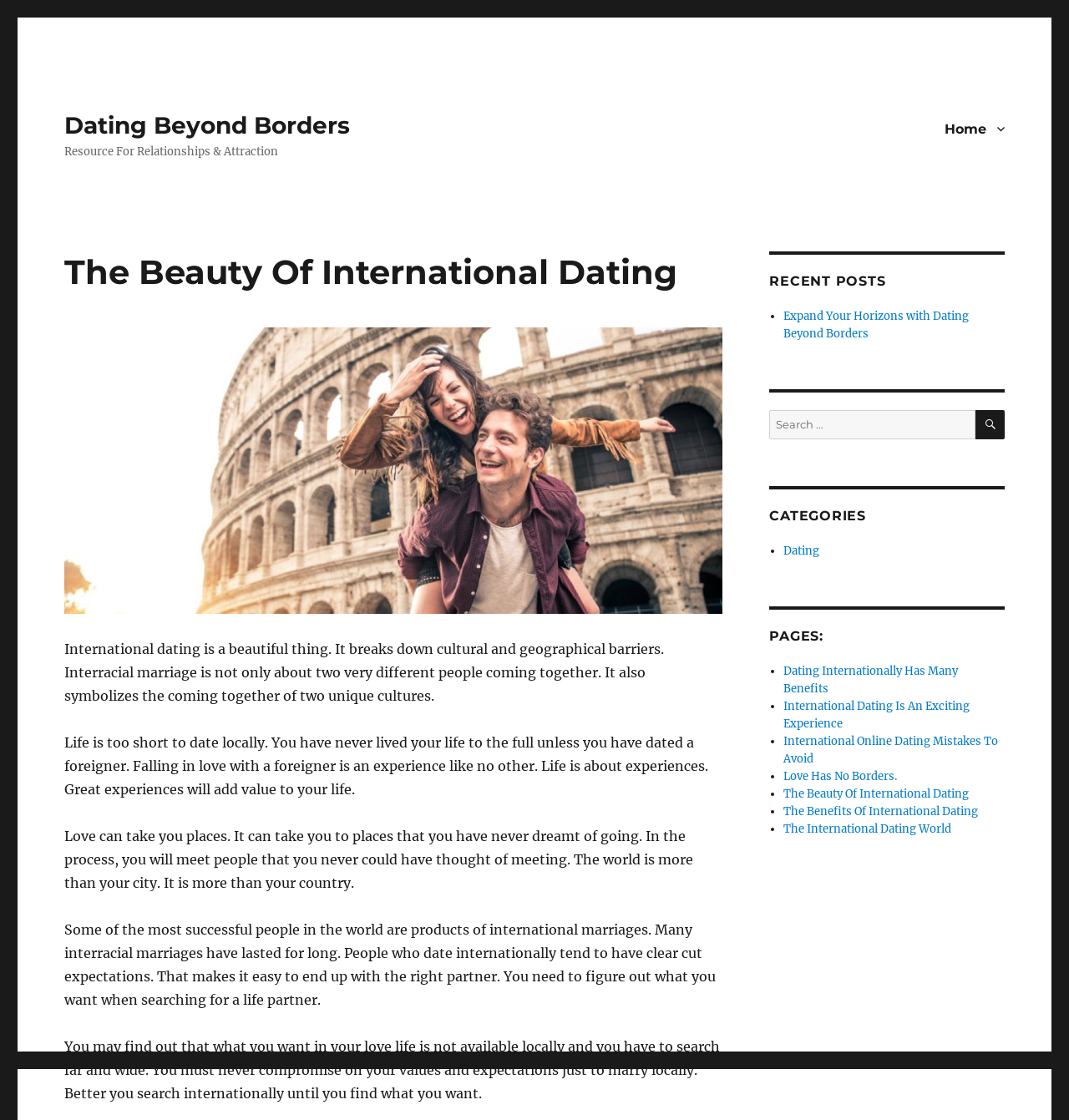What is the purpose of the search box?
Kindly offer a comprehensive and detailed response to the question.

The search box is located in the right-hand sidebar, and it has a label 'Search for:' and a button with a magnifying glass icon. This suggests that the purpose of the search box is to allow users to search for specific content within the webpage.